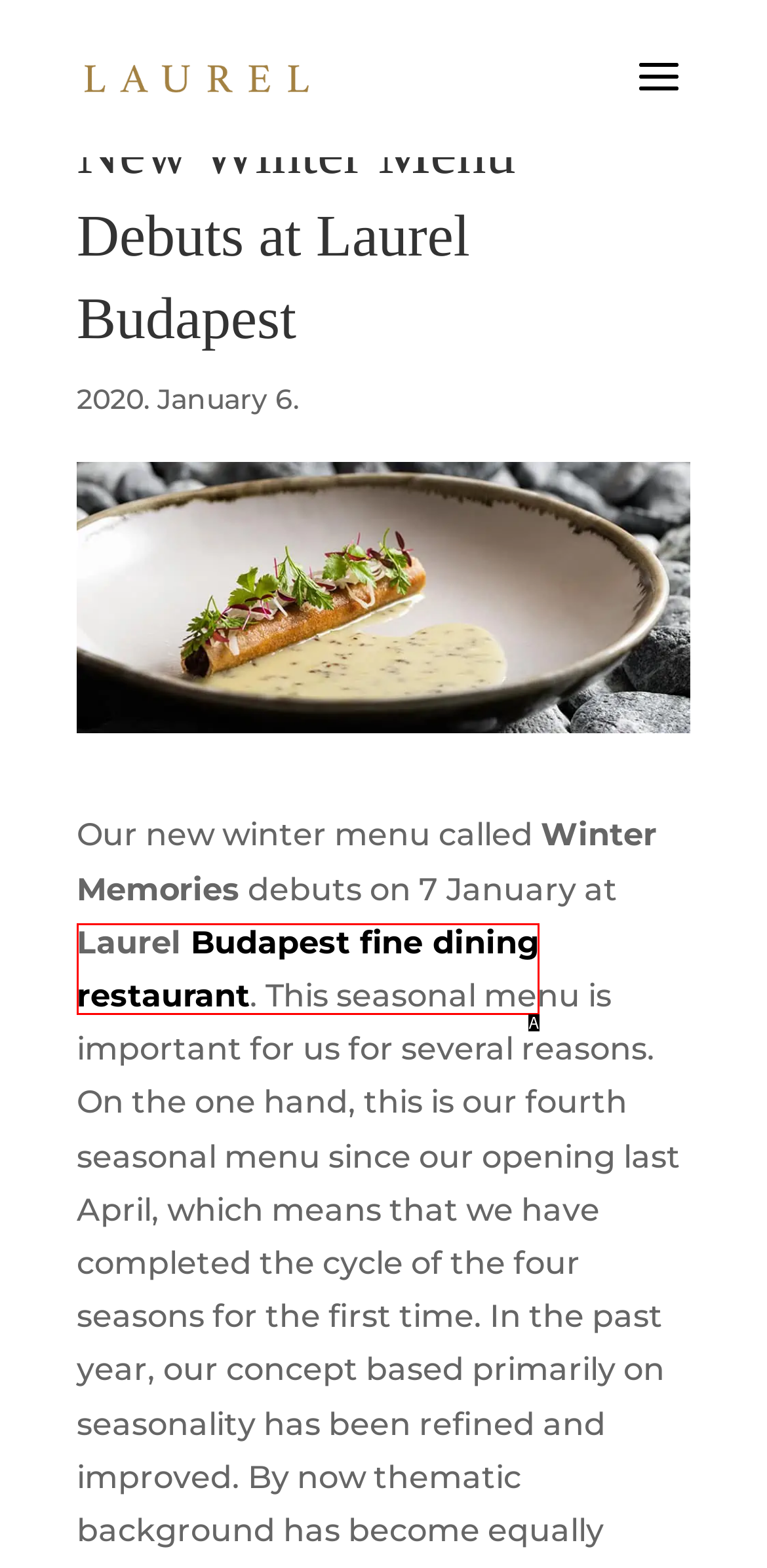Examine the description: Budapest fine dining restaurant and indicate the best matching option by providing its letter directly from the choices.

A